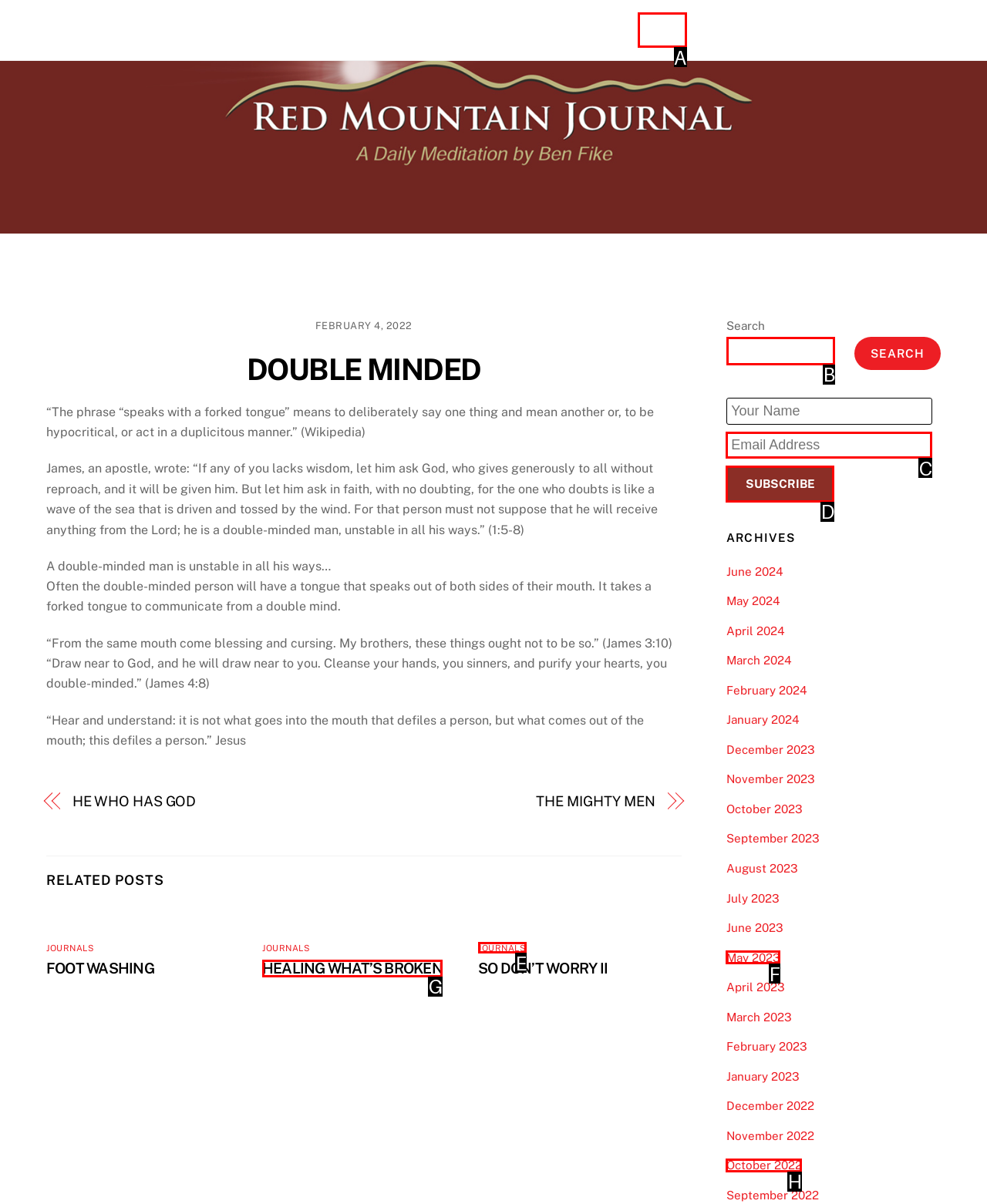Decide which letter you need to select to fulfill the task: Search for something
Answer with the letter that matches the correct option directly.

B